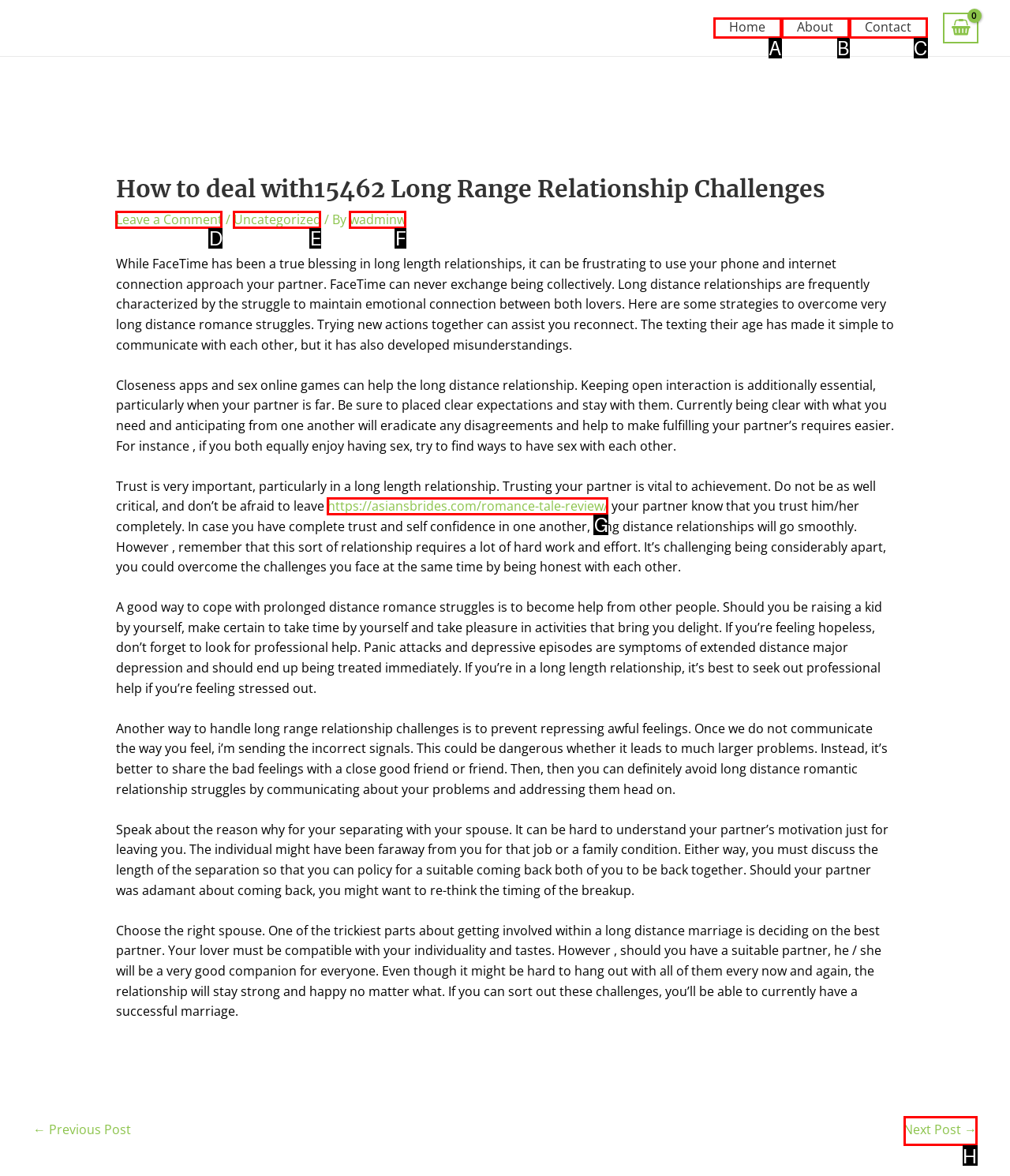Tell me which one HTML element best matches the description: OUR WORK Answer with the option's letter from the given choices directly.

None